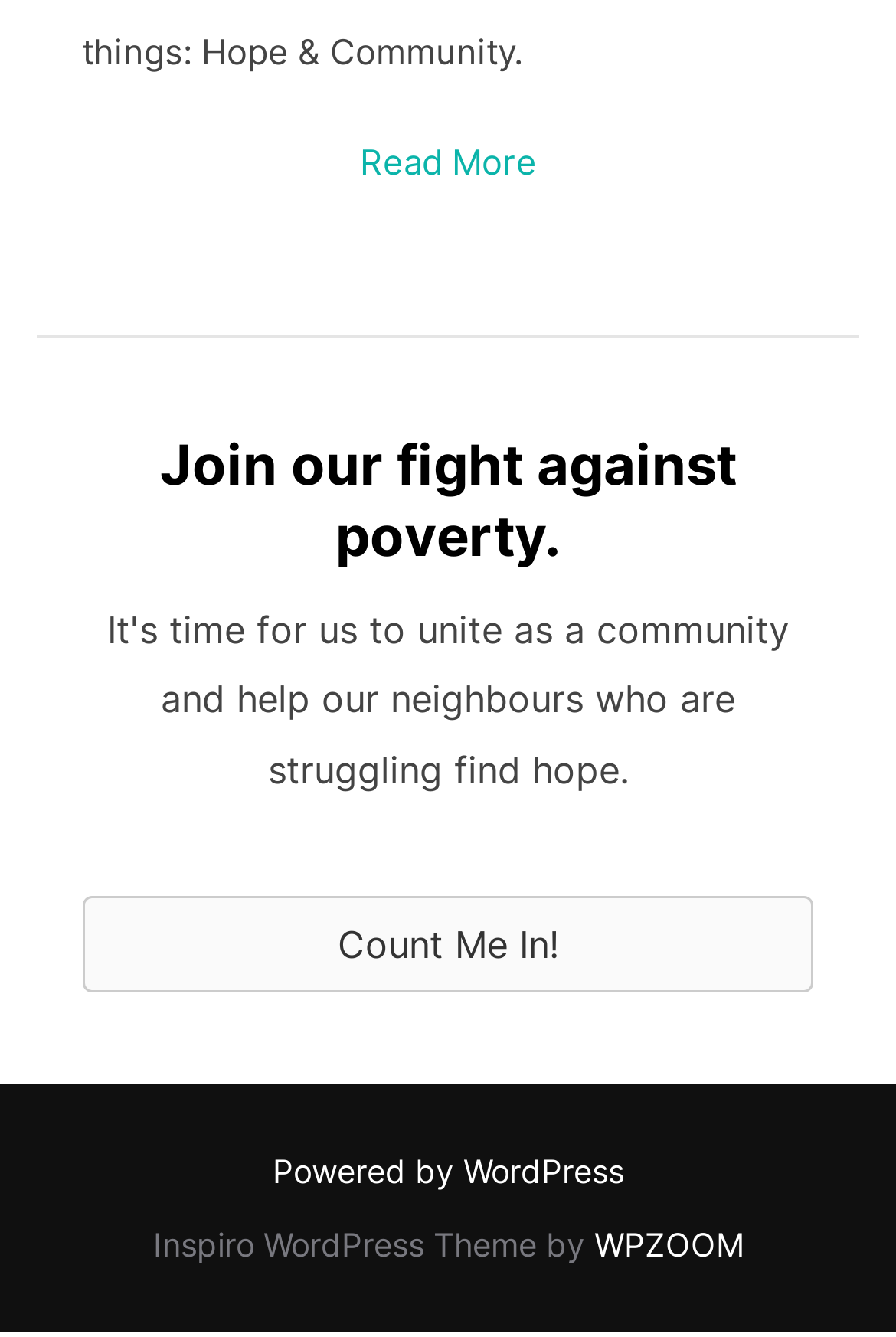Please provide a brief answer to the question using only one word or phrase: 
What is the name of the WordPress theme used on this website?

Inspiro